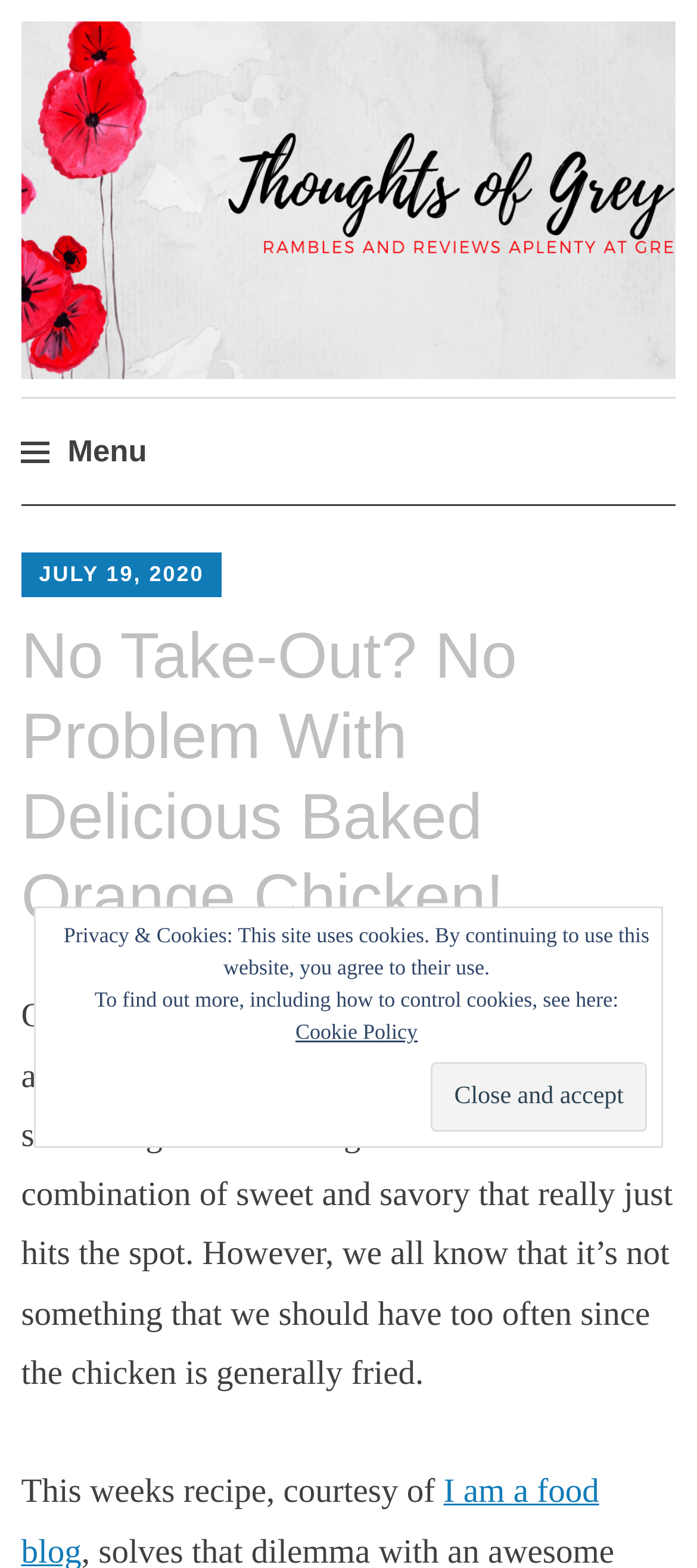Write an exhaustive caption that covers the webpage's main aspects.

The webpage appears to be a blog post titled "No Take-Out? No Problem With Delicious Baked Orange Chicken!" from the blog "Thoughts of Grey Eyes". At the top of the page, there is a heading with the blog title, followed by a link to the blog's homepage. Below this, there is a secondary heading "Rambles and Reviews Aplenty!".

On the left side of the page, there is a menu section with a "Menu" label. Below this, there is a "Skip to content" link, which is followed by a link to a specific date, "JULY 19, 2020". 

The main content of the page starts with a heading that repeats the title of the blog post. Below this, there is a paragraph of text that discusses the author's love for orange chicken take-out meals and how they are not a healthy option. The text continues, mentioning that the current recipe is courtesy of someone or something, but the exact source is not specified.

At the bottom of the page, there is a complementary section that contains a privacy and cookies notice. This section includes a button to "Close and accept" the cookies policy, as well as a link to a "Cookie Policy" page that provides more information on how to control cookies.